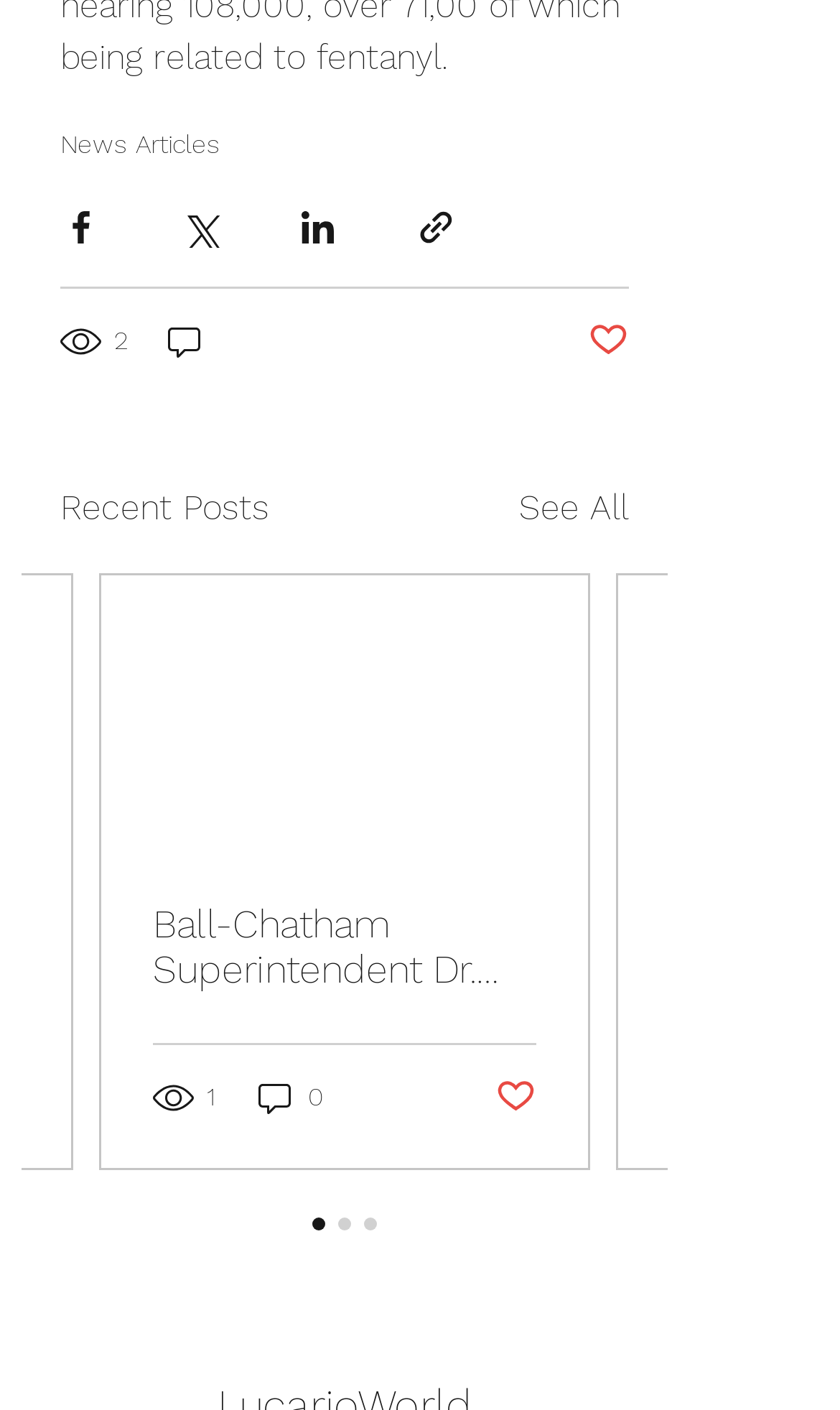How many views does the first article have?
Analyze the screenshot and provide a detailed answer to the question.

The first article has 2 views, as indicated by the '2 views' text next to the image on the top left of the article section.